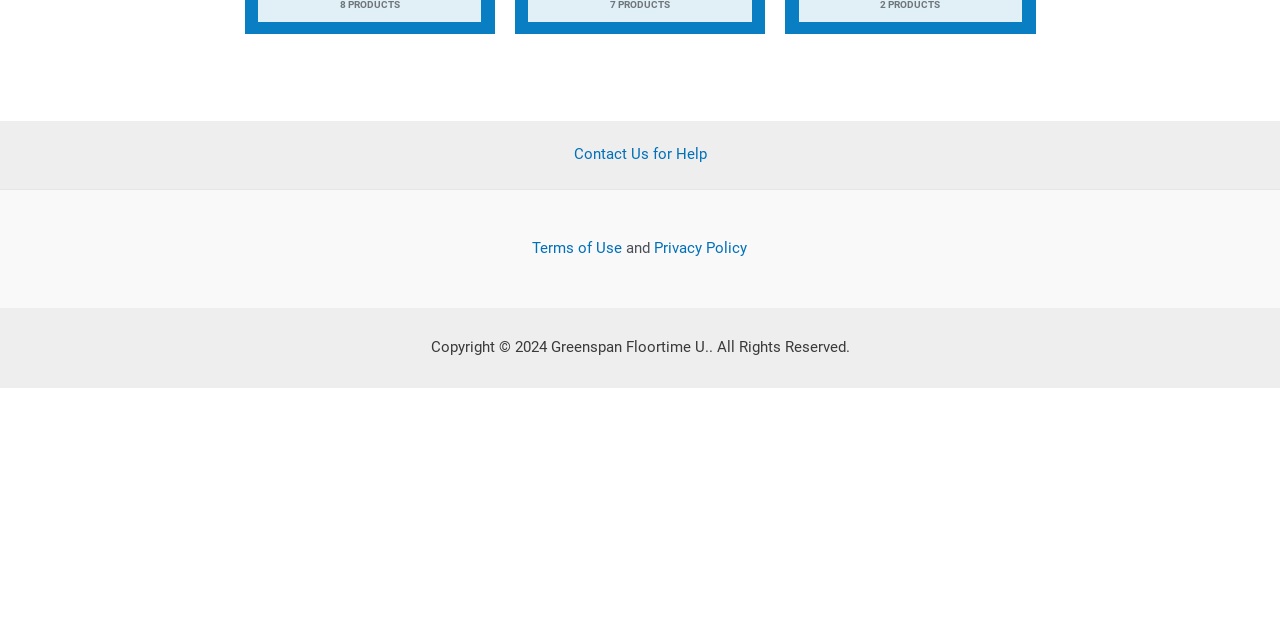Identify the bounding box for the described UI element. Provide the coordinates in (top-left x, top-left y, bottom-right x, bottom-right y) format with values ranging from 0 to 1: Terms of Use

[0.416, 0.373, 0.486, 0.401]